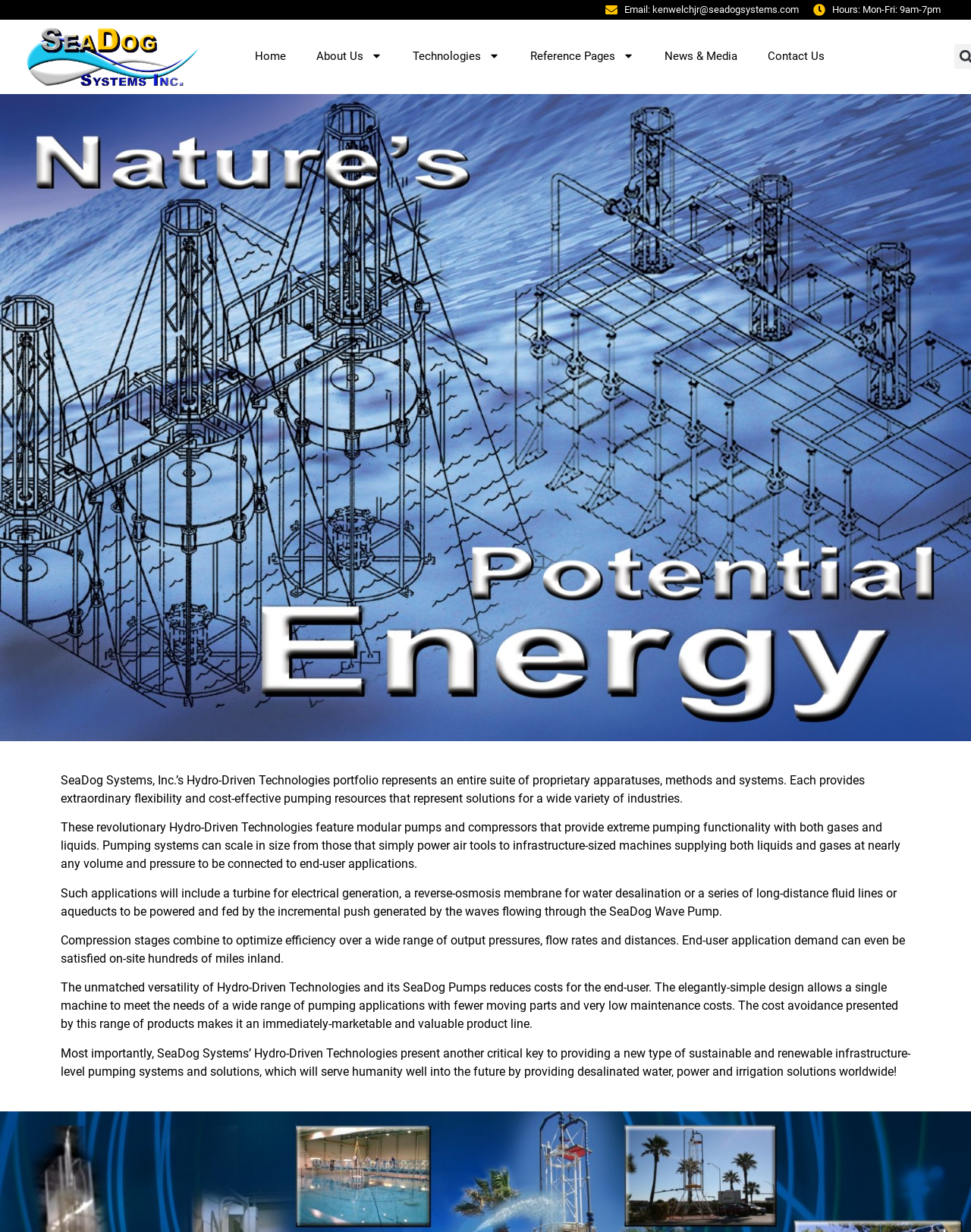Please provide a one-word or short phrase answer to the question:
What is the benefit of SeaDog Pumps?

Low maintenance costs